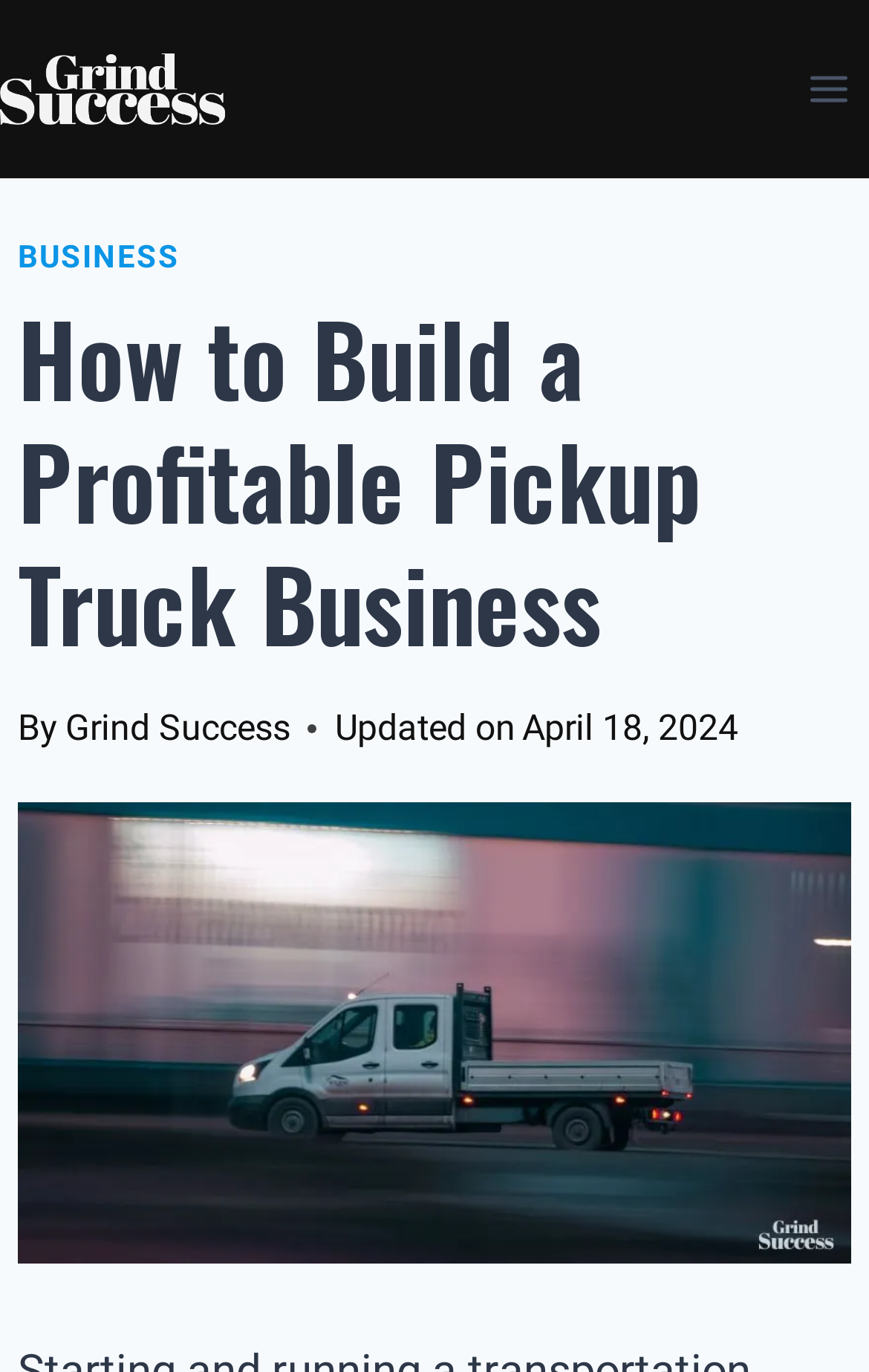Predict the bounding box of the UI element based on the description: "Toggle Menu". The coordinates should be four float numbers between 0 and 1, formatted as [left, top, right, bottom].

[0.906, 0.04, 1.0, 0.09]